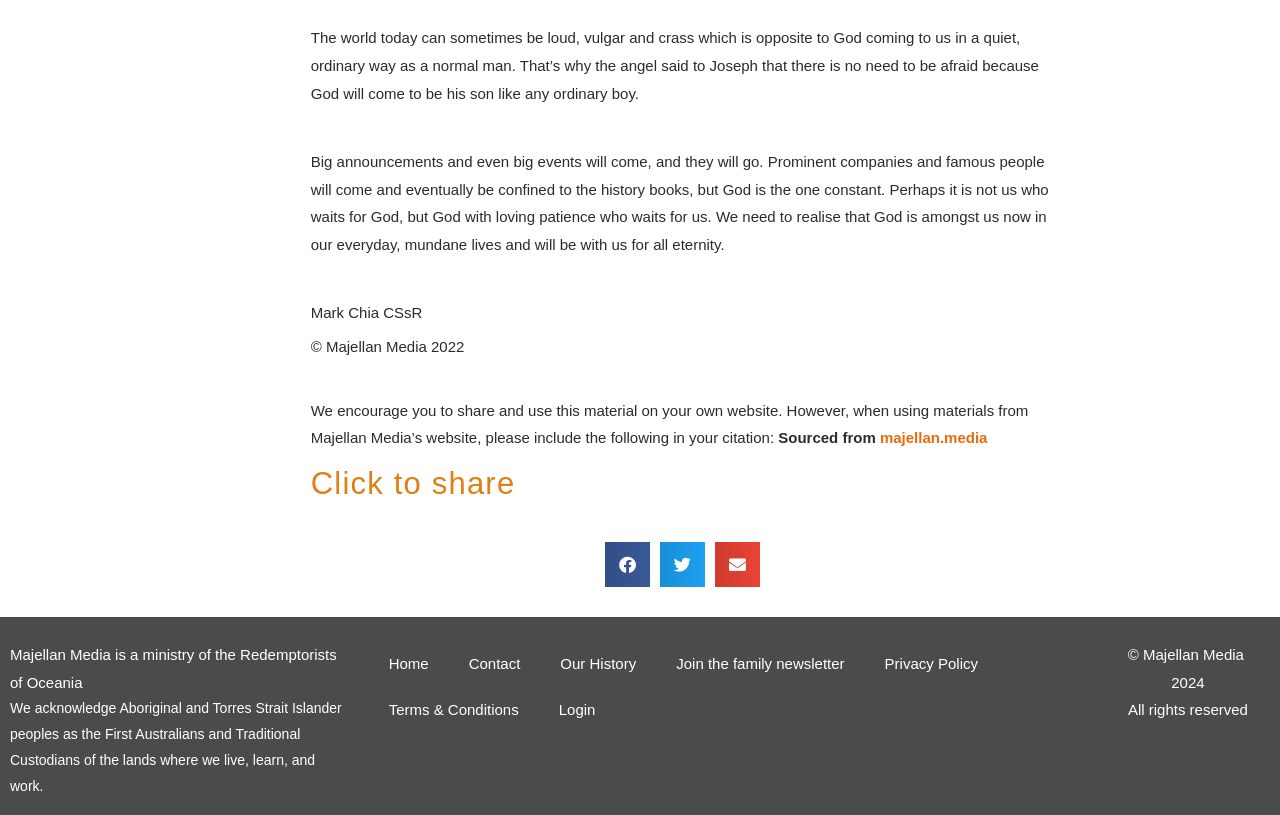Answer the following inquiry with a single word or phrase:
What is the copyright year of the webpage?

2022 and 2024